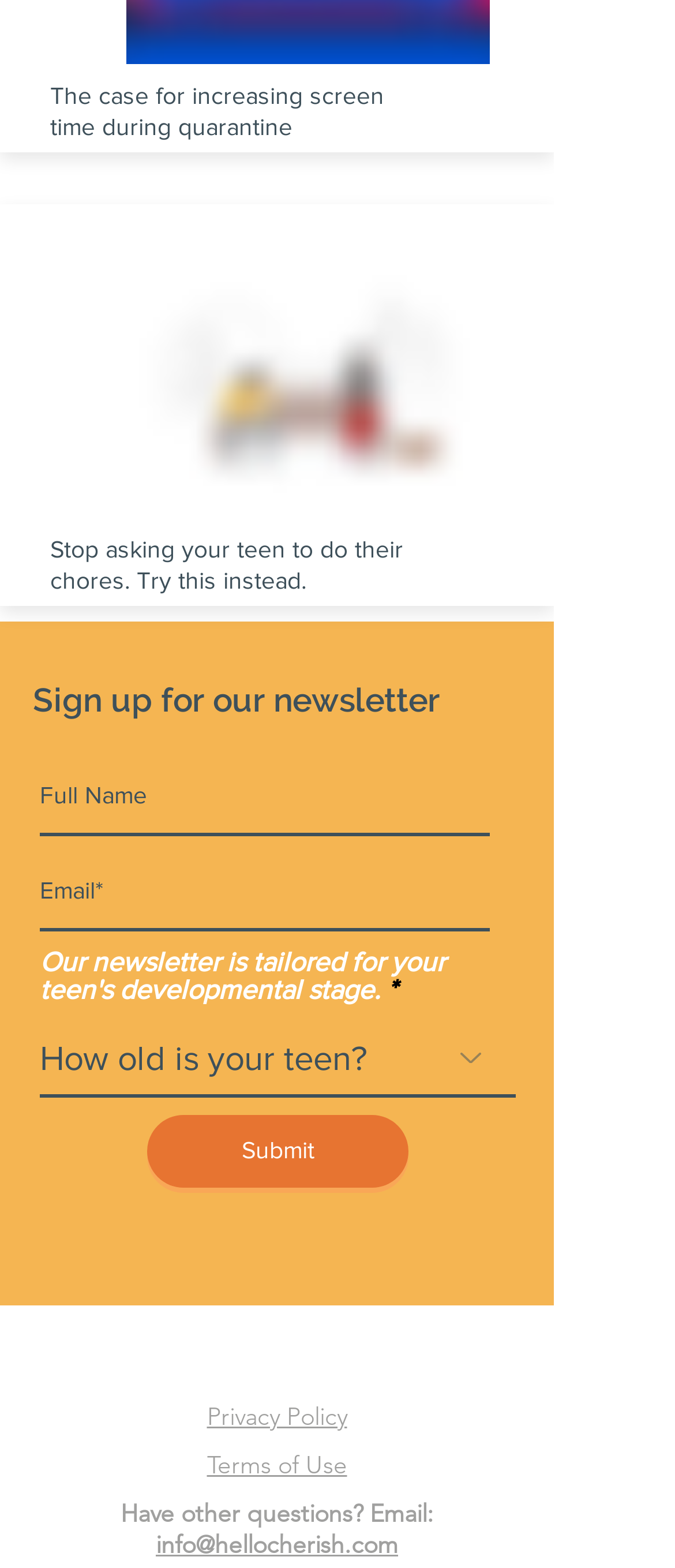Using details from the image, please answer the following question comprehensively:
How can I contact the website owner?

The webpage provides a contact email 'info@hellocherish.com' at the bottom, which suggests that users can contact the website owner or administrator through this email address.